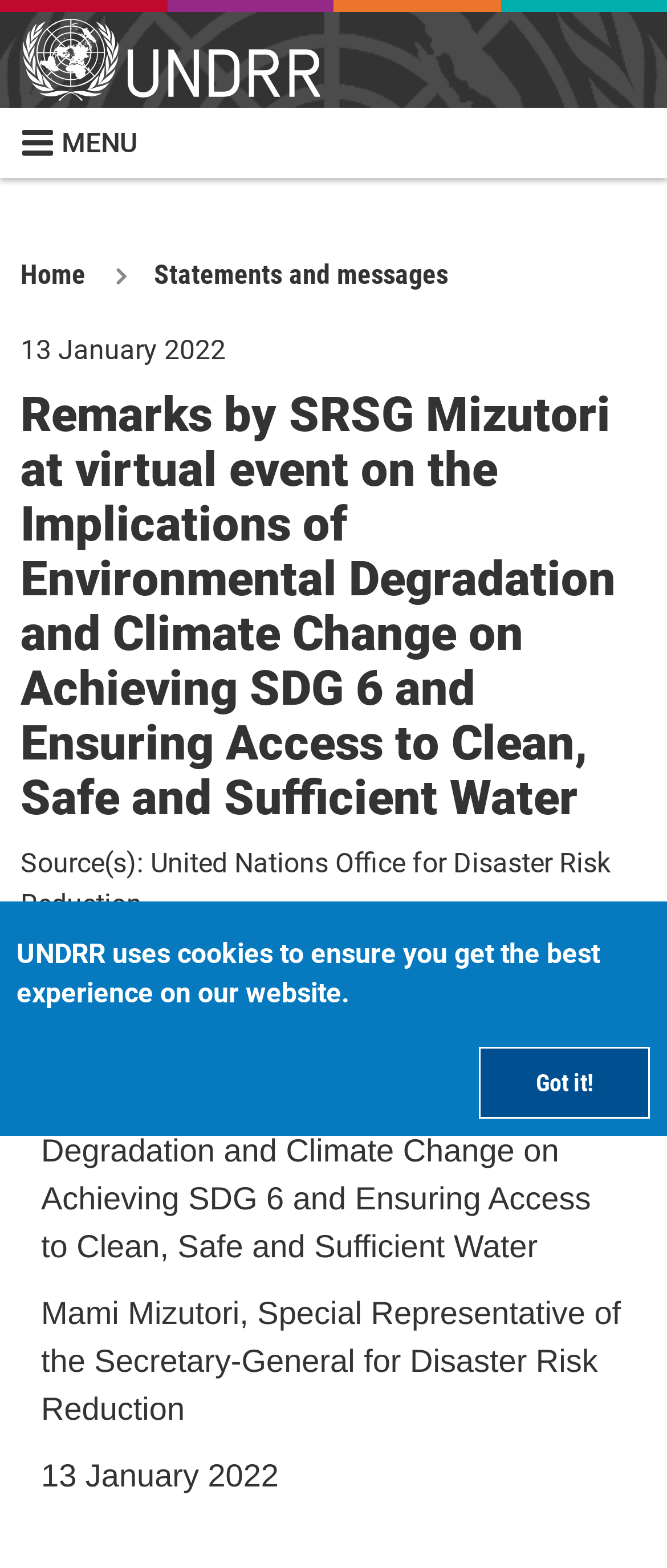What is the title of the virtual event?
Using the image as a reference, give a one-word or short phrase answer.

The Implications of Environmental Degradation and Climate Change on Achieving SDG 6 and Ensuring Access to Clean, Safe and Sufficient Water